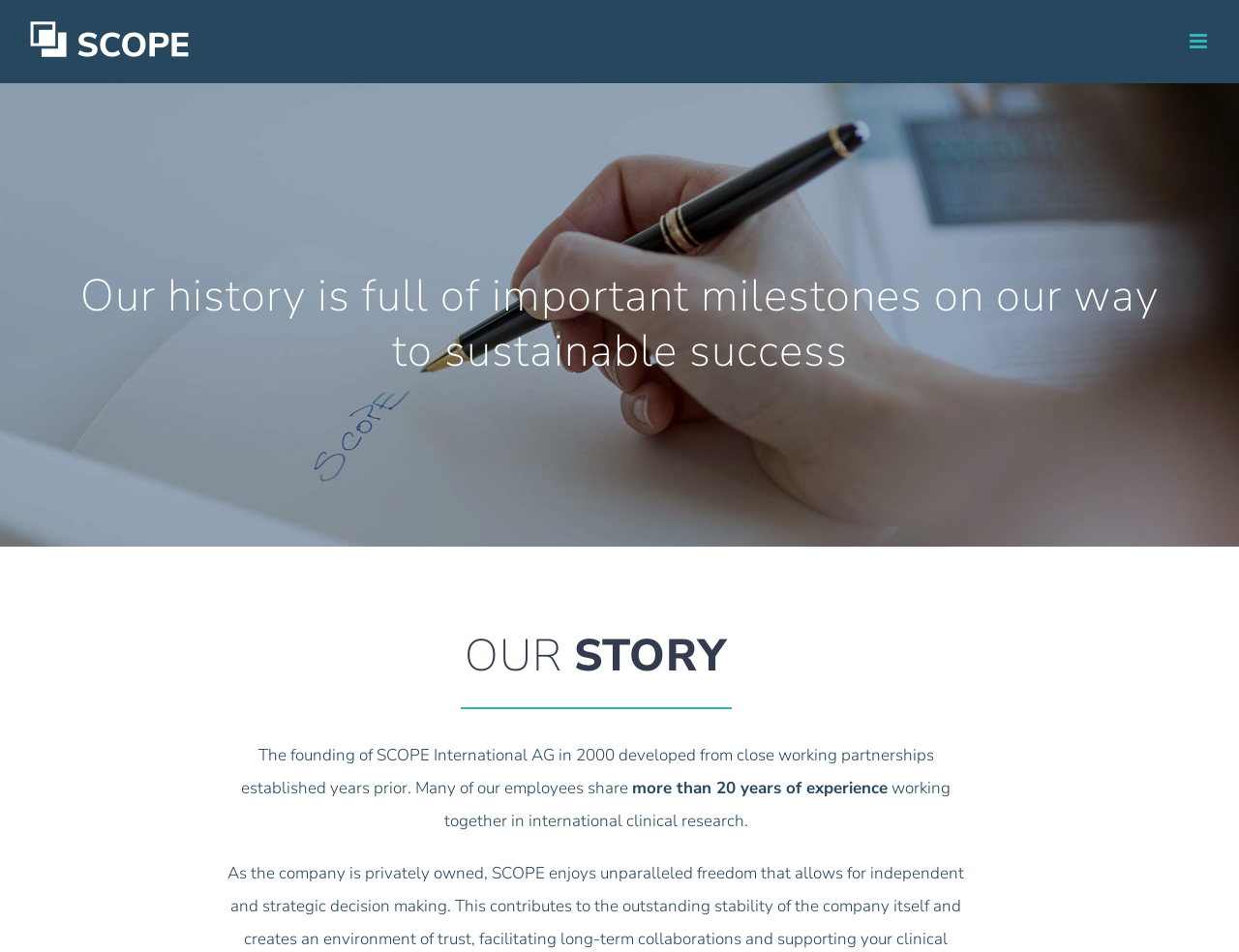Please give a one-word or short phrase response to the following question: 
What is the logo of SCOPE International AG?

SCOPE International AG Logo